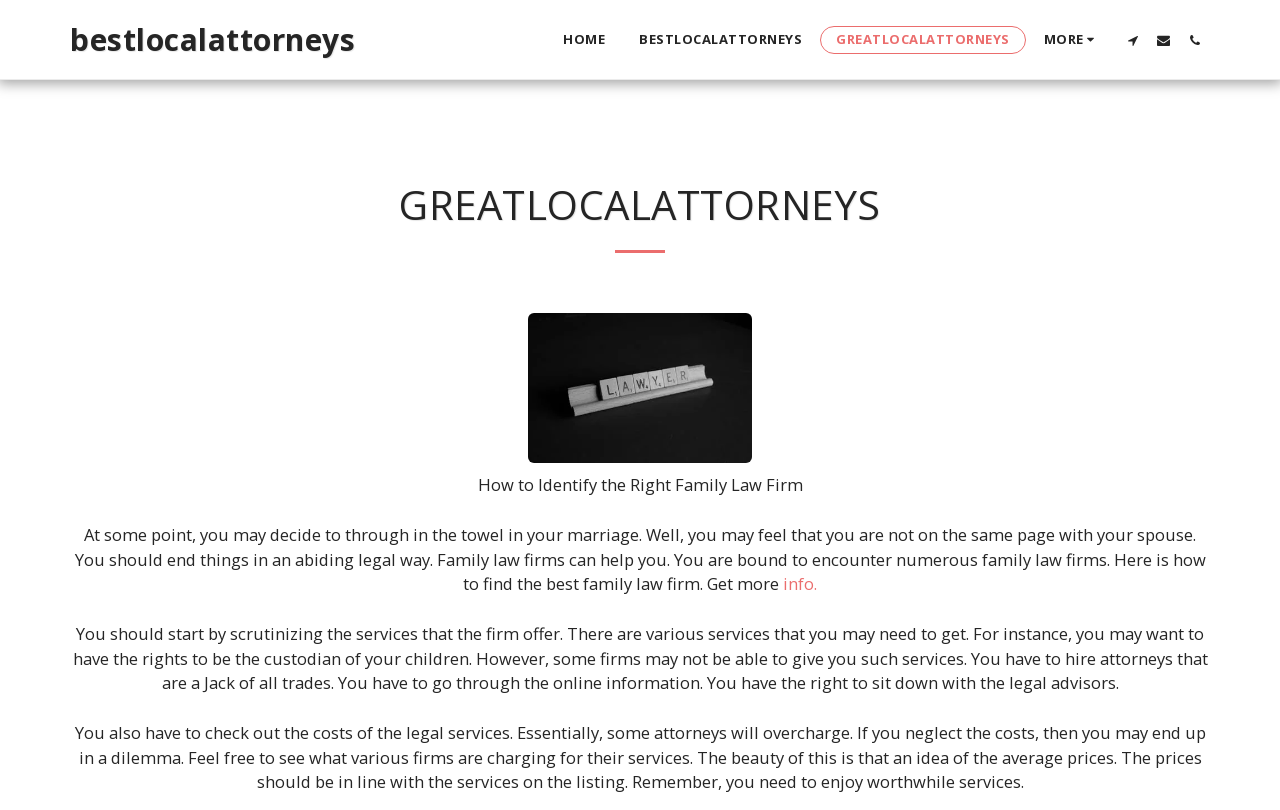What is the main topic of this webpage?
Refer to the image and answer the question using a single word or phrase.

Family Law Firm